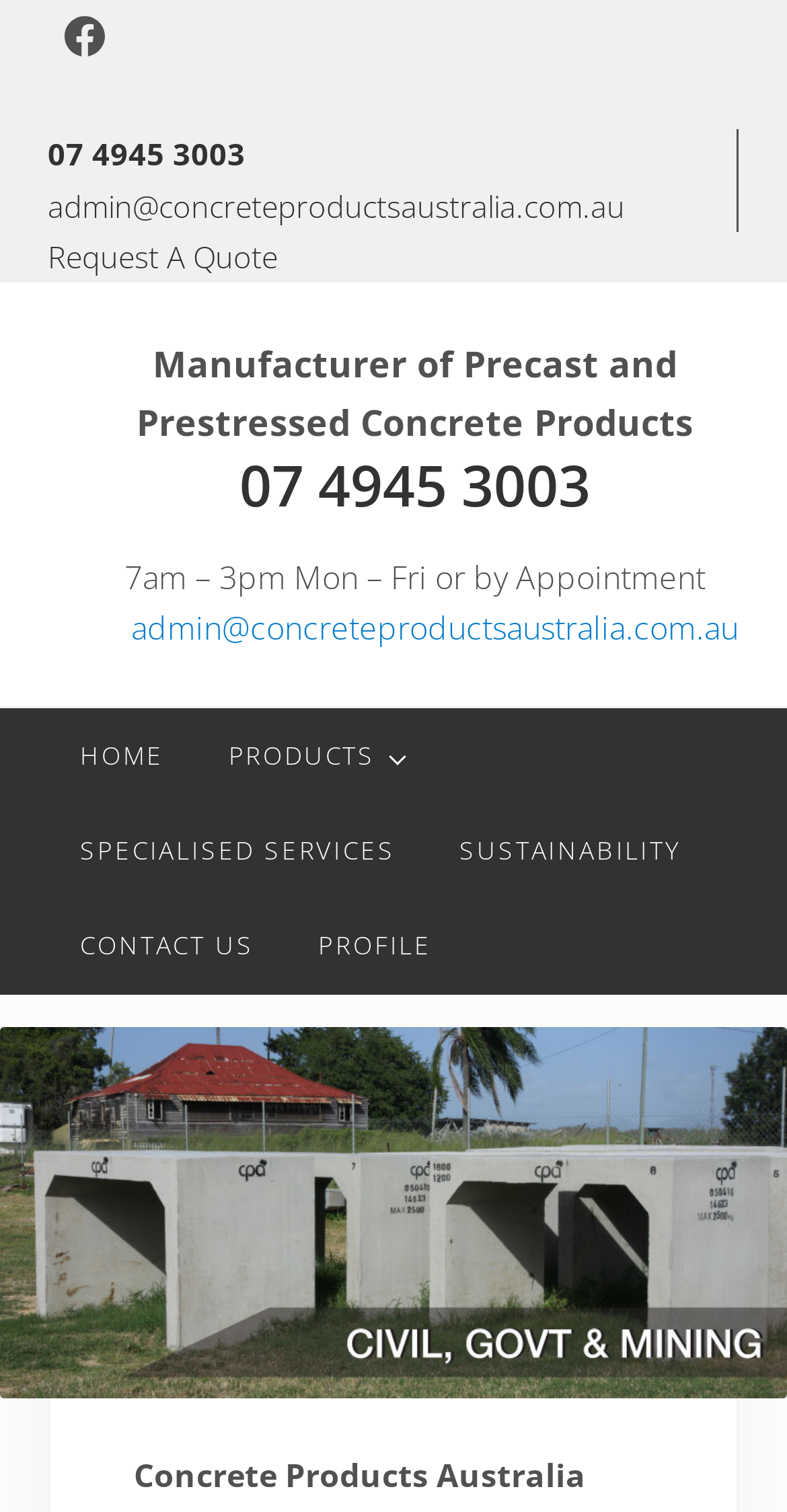Please find the bounding box coordinates of the section that needs to be clicked to achieve this instruction: "Go to home page".

[0.061, 0.468, 0.249, 0.531]